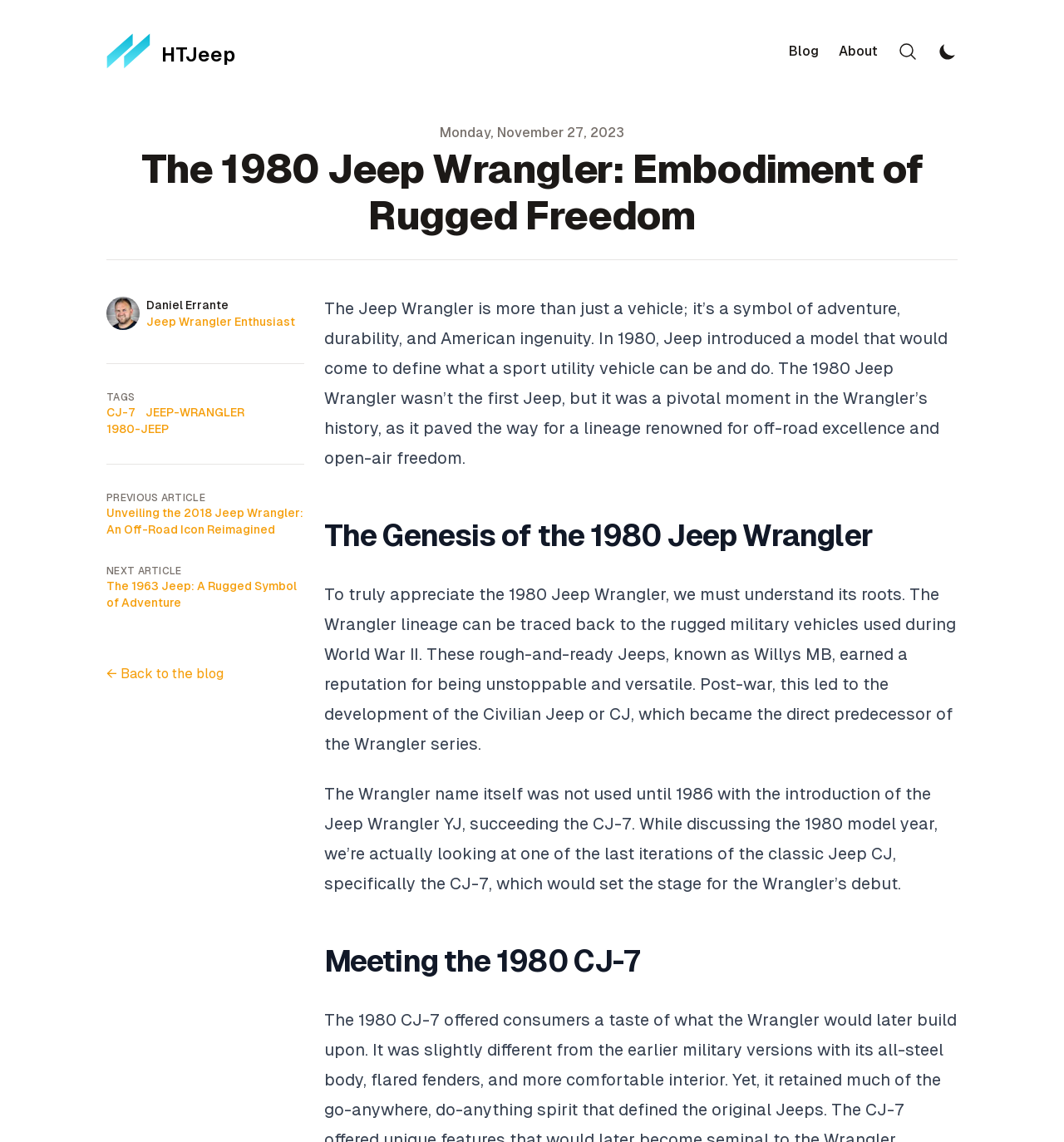Explain the webpage in detail, including its primary components.

This webpage is about the 1980 Jeep Wrangler, specifically the CJ-7 model. At the top, there is a header section with a logo image and links to "Blog", "About", and a search button. There is also a toggle dark mode button. Below the header, there is a section with a description list that displays the publication date and author information, including an avatar image.

The main content of the webpage is divided into sections, each with a heading. The first section introduces the Jeep Wrangler as a symbol of adventure, durability, and American ingenuity. The second section, "The Genesis of the 1980 Jeep Wrangler", explains the roots of the Wrangler lineage, tracing it back to the rugged military vehicles used during World War II. The third section, "Meeting the 1980 CJ-7", discusses the CJ-7 model, which set the stage for the Wrangler's debut.

On the right side of the webpage, there are links to related articles, including "TAGS" with links to "CJ-7", "JEEP-WRANGLER", and "1980-JEEP". There are also links to "PREVIOUS ARTICLE" and "NEXT ARTICLE", which lead to other articles about Jeep Wranglers. At the bottom, there is a link to "Back to the blog".